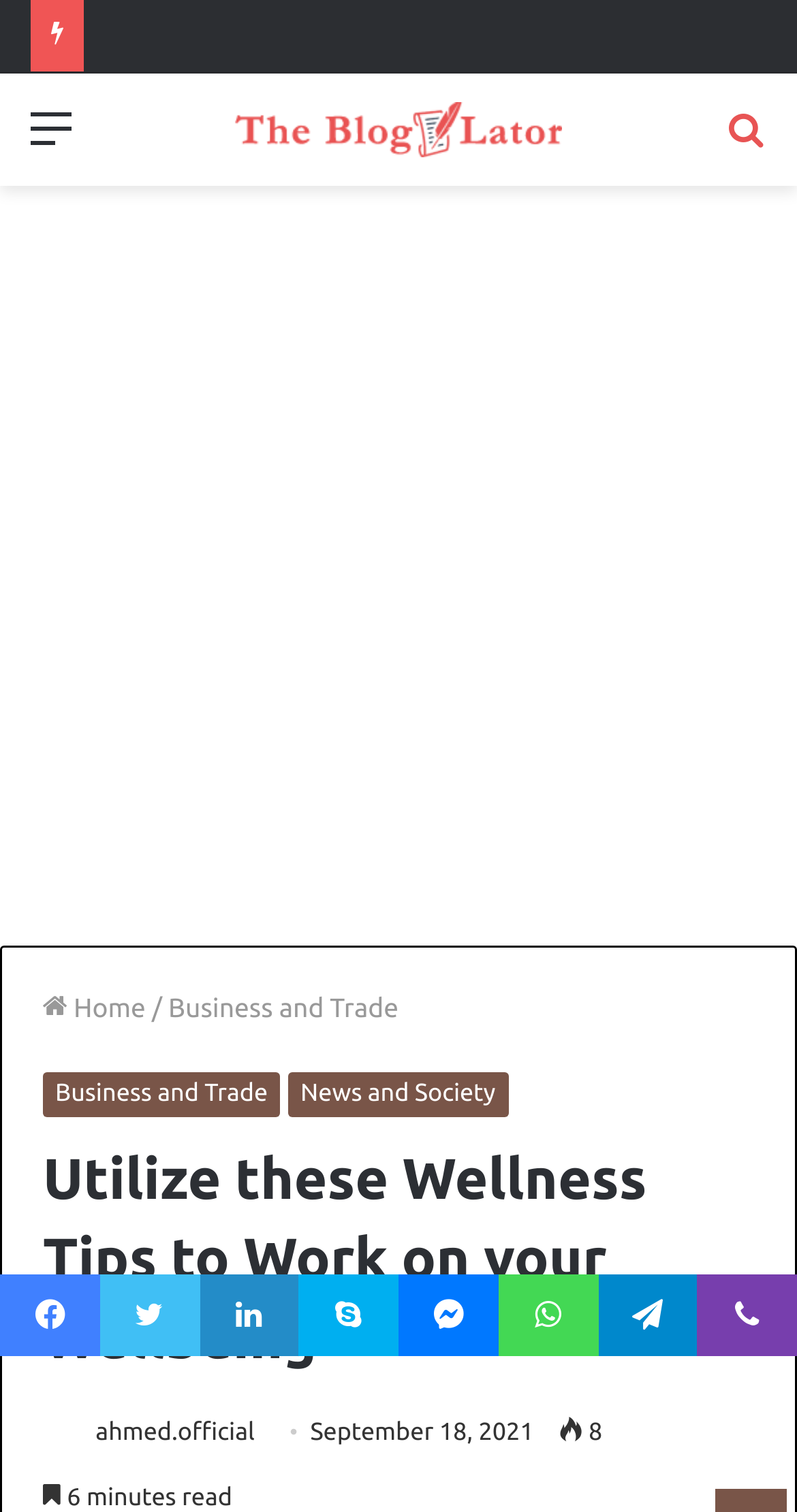Construct a thorough caption encompassing all aspects of the webpage.

This webpage is focused on wellness tips, with the main title "Utilize these Wellness Tips to Work on your Wellbeing" prominently displayed. At the top, there is a secondary navigation bar with links to "Menu" and "Search for". Below this, there is a blog title "The Blogulator" accompanied by an image. 

On the left side, there is a large advertisement iframe that takes up most of the vertical space, containing links to "Home", "Business and Trade", and "News and Society". 

The main content area has a heading that repeats the main title, followed by a photo of "ahmed.official" and the date "September 18, 2021". There is also a text indicating that the article takes "6 minutes read". 

At the bottom, there are social media links to Facebook, Twitter, LinkedIn, Skype, Messenger, WhatsApp, Telegram, and Viber, aligned horizontally across the page.